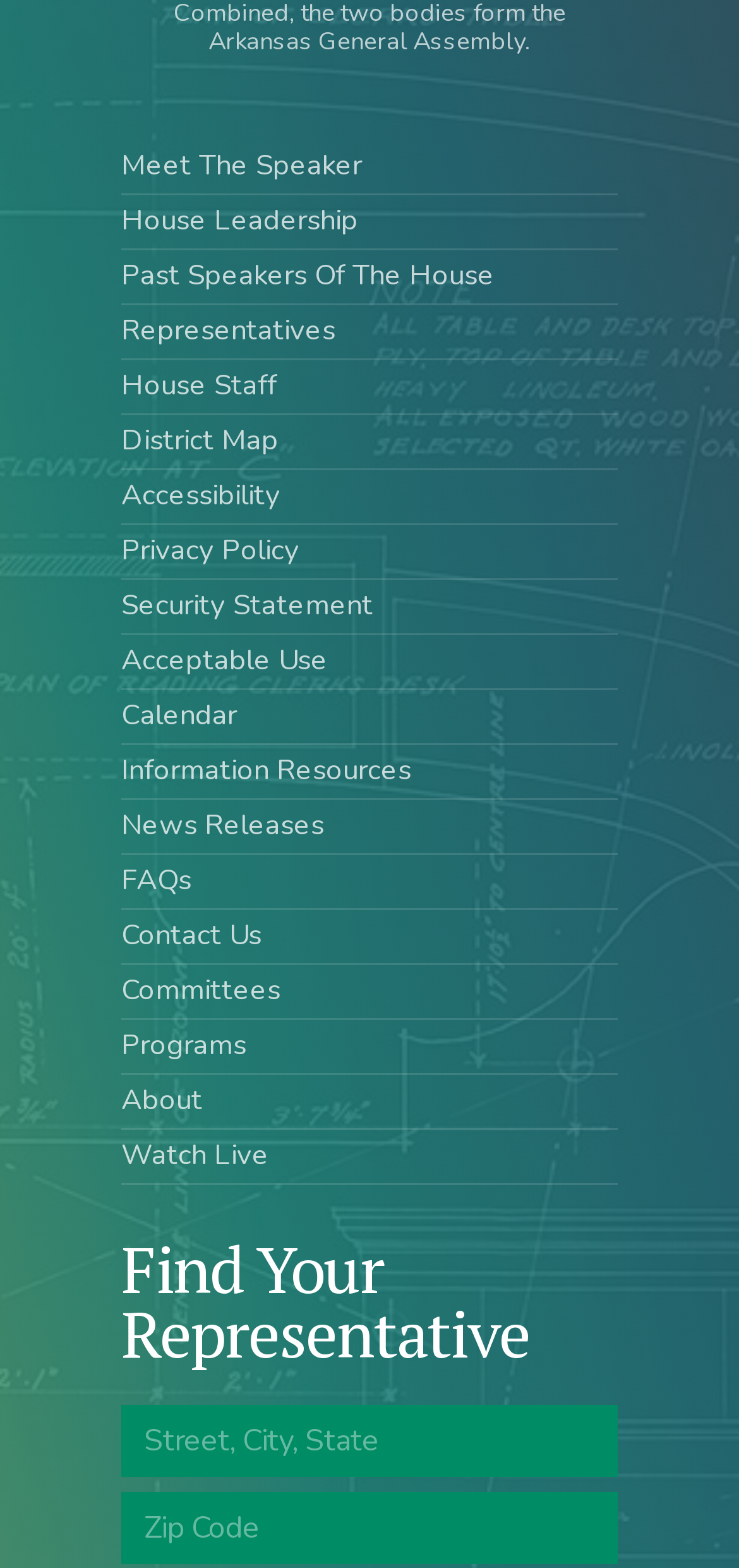Please determine the bounding box coordinates of the element's region to click for the following instruction: "Enter zip code".

[0.164, 0.952, 0.836, 0.998]